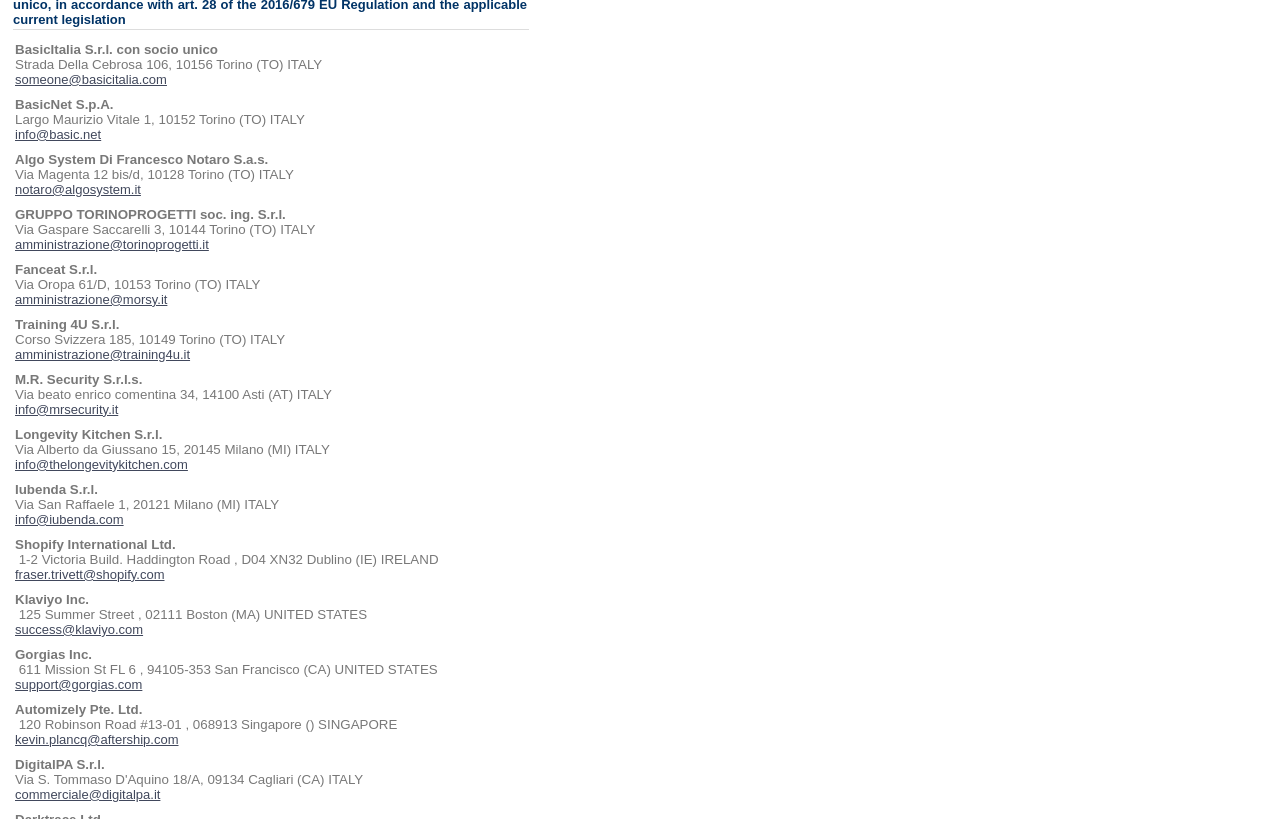Please specify the bounding box coordinates of the clickable section necessary to execute the following command: "Contact GRUPPO TORINOPROGETTI soc. ing. S.r.l. via email".

[0.012, 0.289, 0.163, 0.308]